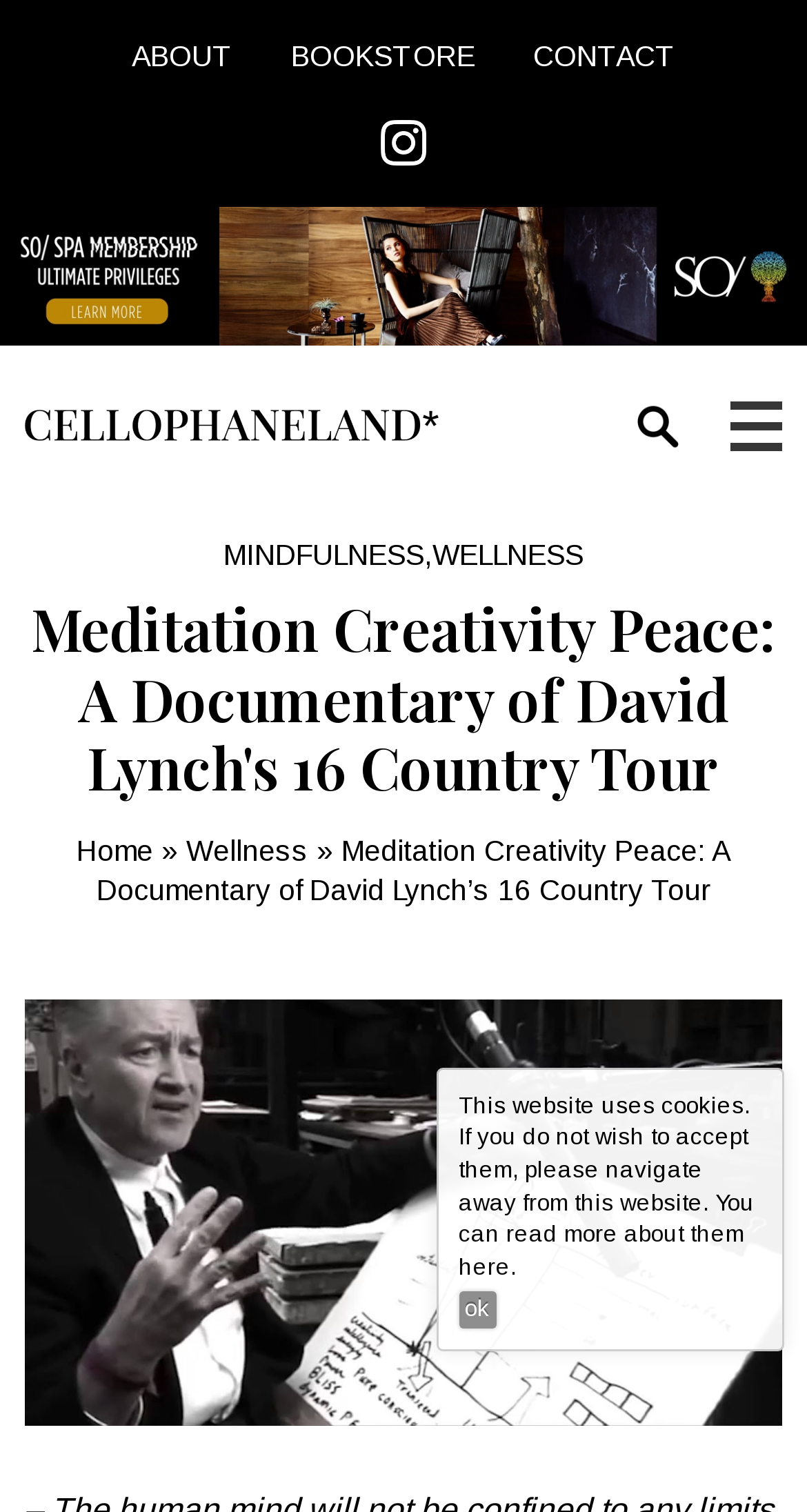Please find the bounding box coordinates of the element's region to be clicked to carry out this instruction: "Click on Wellness".

[0.231, 0.551, 0.382, 0.573]